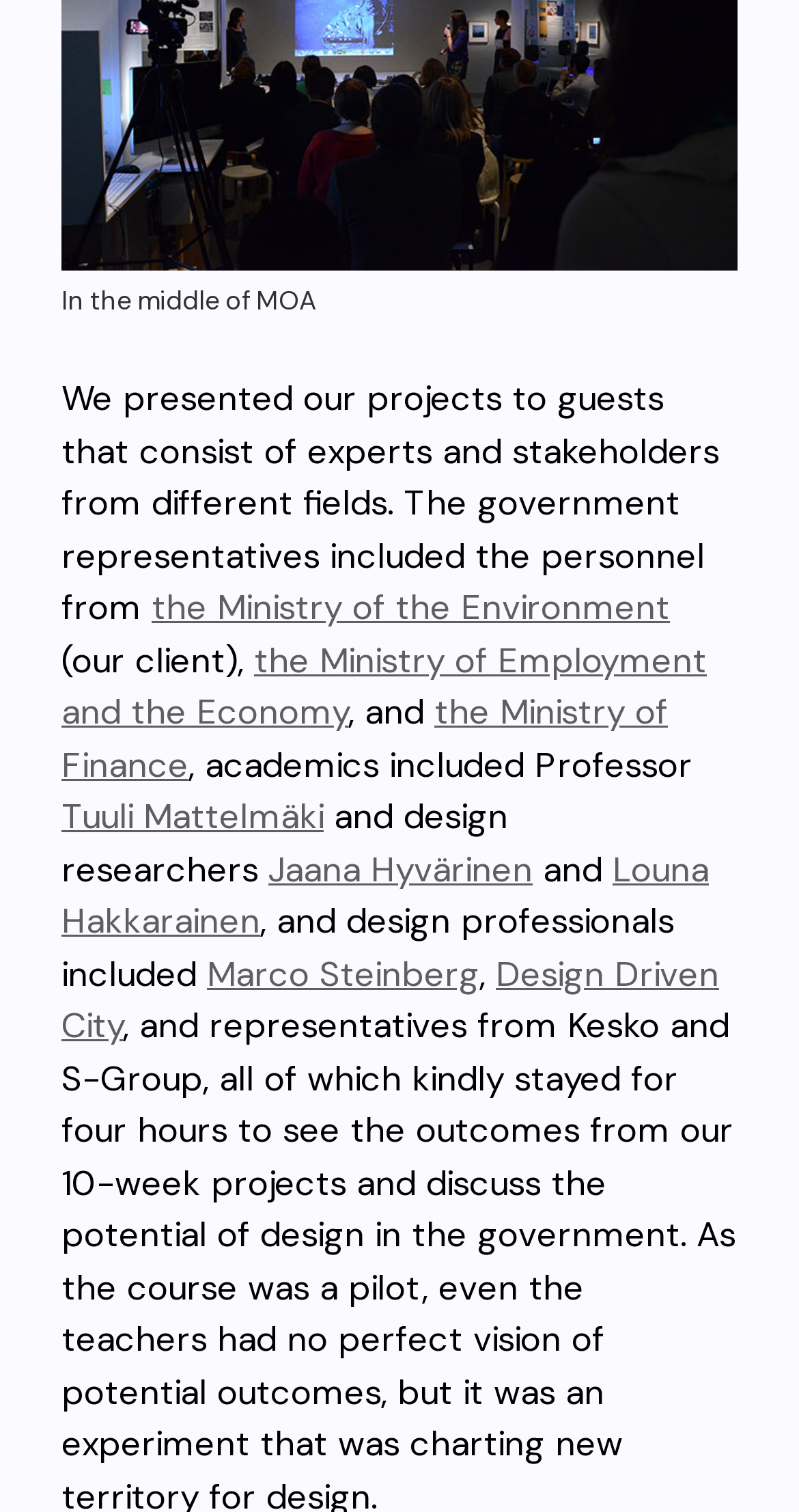Who is the first academic mentioned?
Relying on the image, give a concise answer in one word or a brief phrase.

Professor Tuuli Mattelmäki